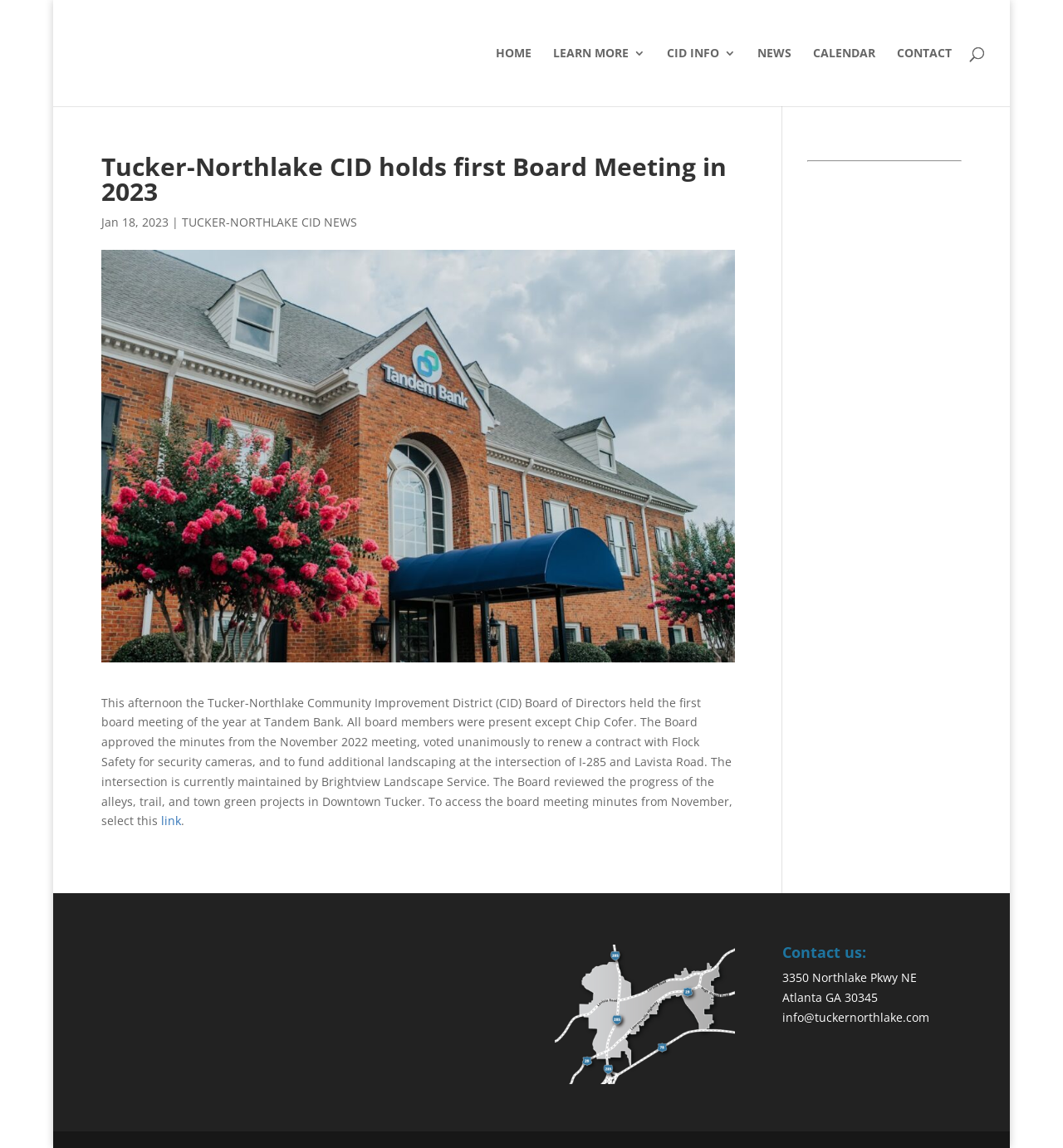Please locate the bounding box coordinates of the element's region that needs to be clicked to follow the instruction: "Select a service type". The bounding box coordinates should be provided as four float numbers between 0 and 1, i.e., [left, top, right, bottom].

None